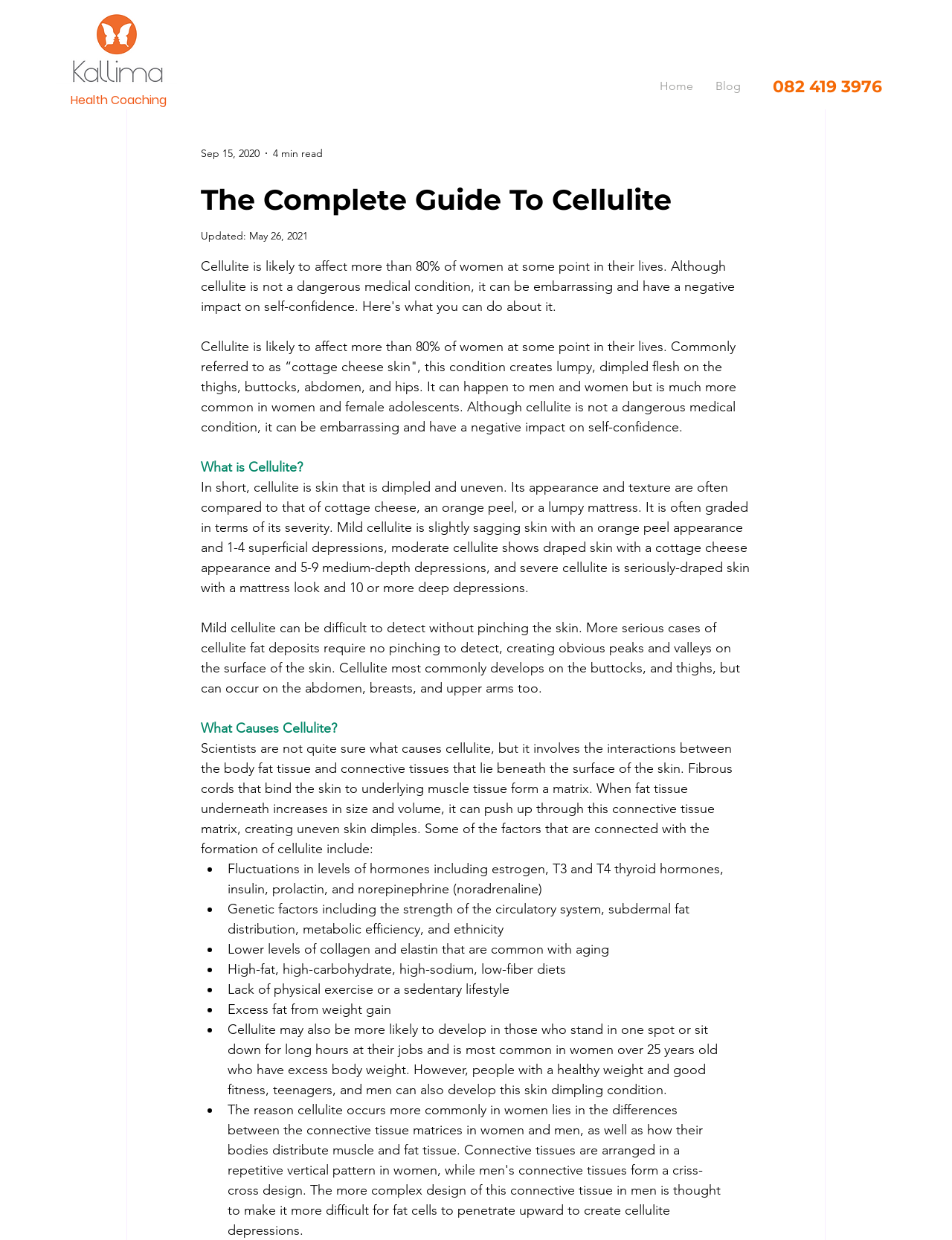What are some factors connected with the formation of cellulite?
Answer the question in as much detail as possible.

According to the webpage, some factors connected with the formation of cellulite include fluctuations in levels of hormones such as estrogen and thyroid hormones, genetic factors including the strength of the circulatory system and subdermal fat distribution, lower levels of collagen and elastin, high-fat diets, lack of physical exercise, and excess fat from weight gain. These factors are listed in the section that explains what causes cellulite.